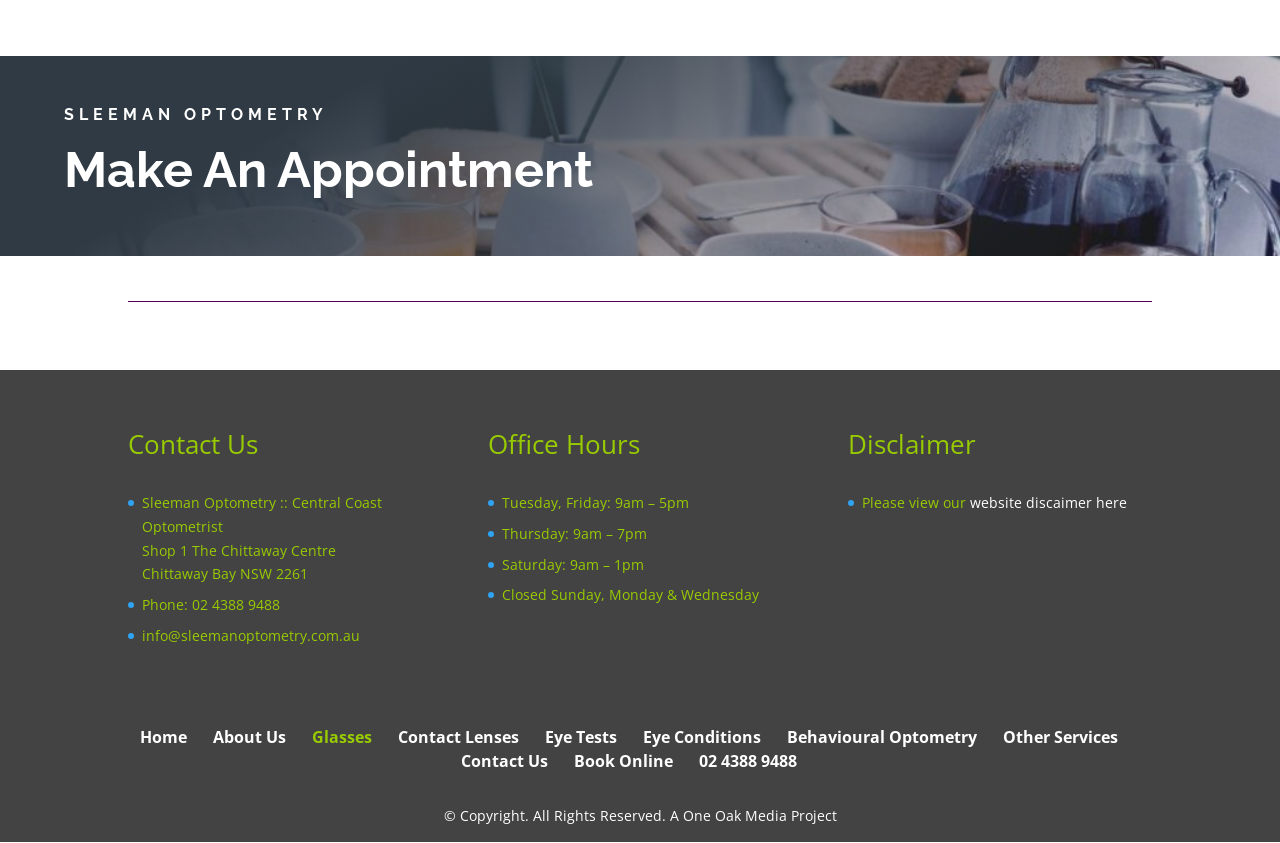Identify the bounding box coordinates of the element to click to follow this instruction: 'Click 'Home''. Ensure the coordinates are four float values between 0 and 1, provided as [left, top, right, bottom].

[0.109, 0.861, 0.146, 0.887]